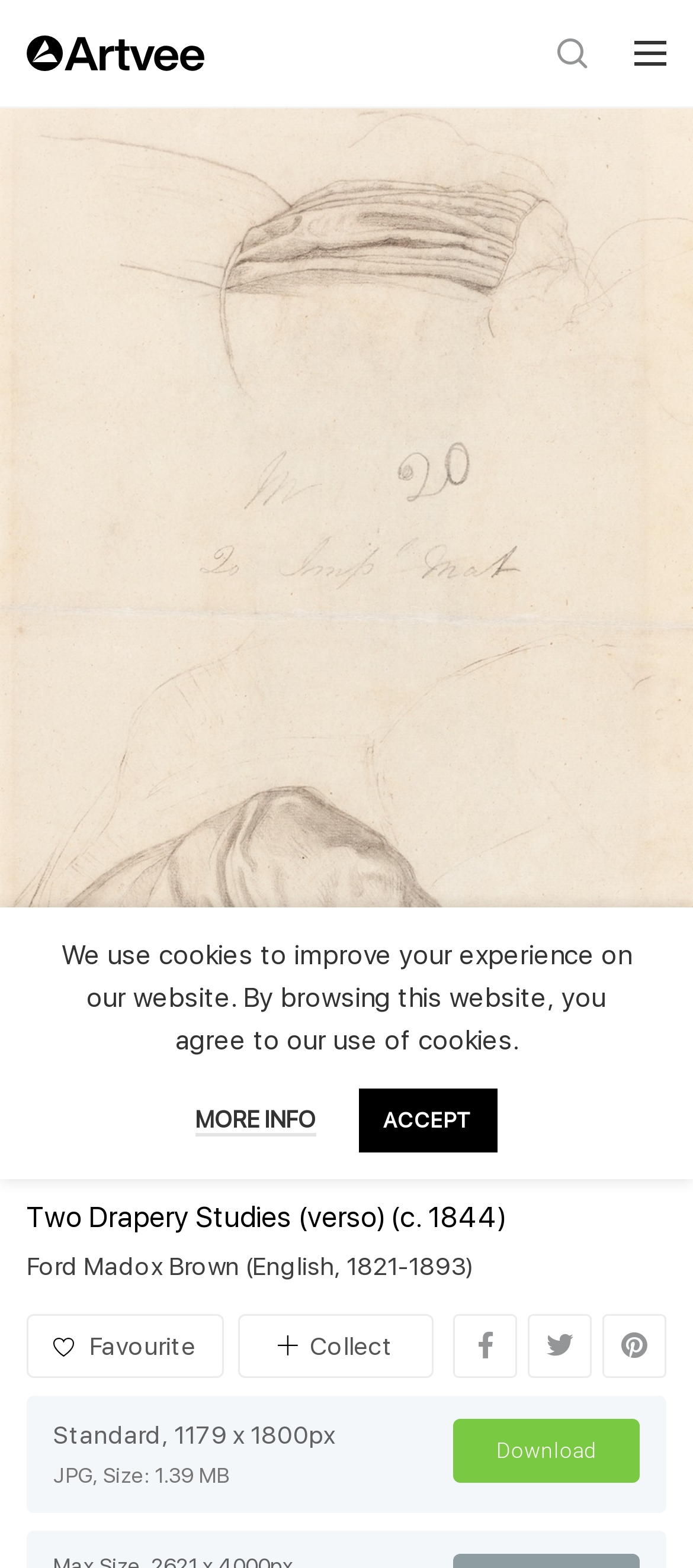Please give a concise answer to this question using a single word or phrase: 
Who is the artist of the artwork?

Ford Madox Brown